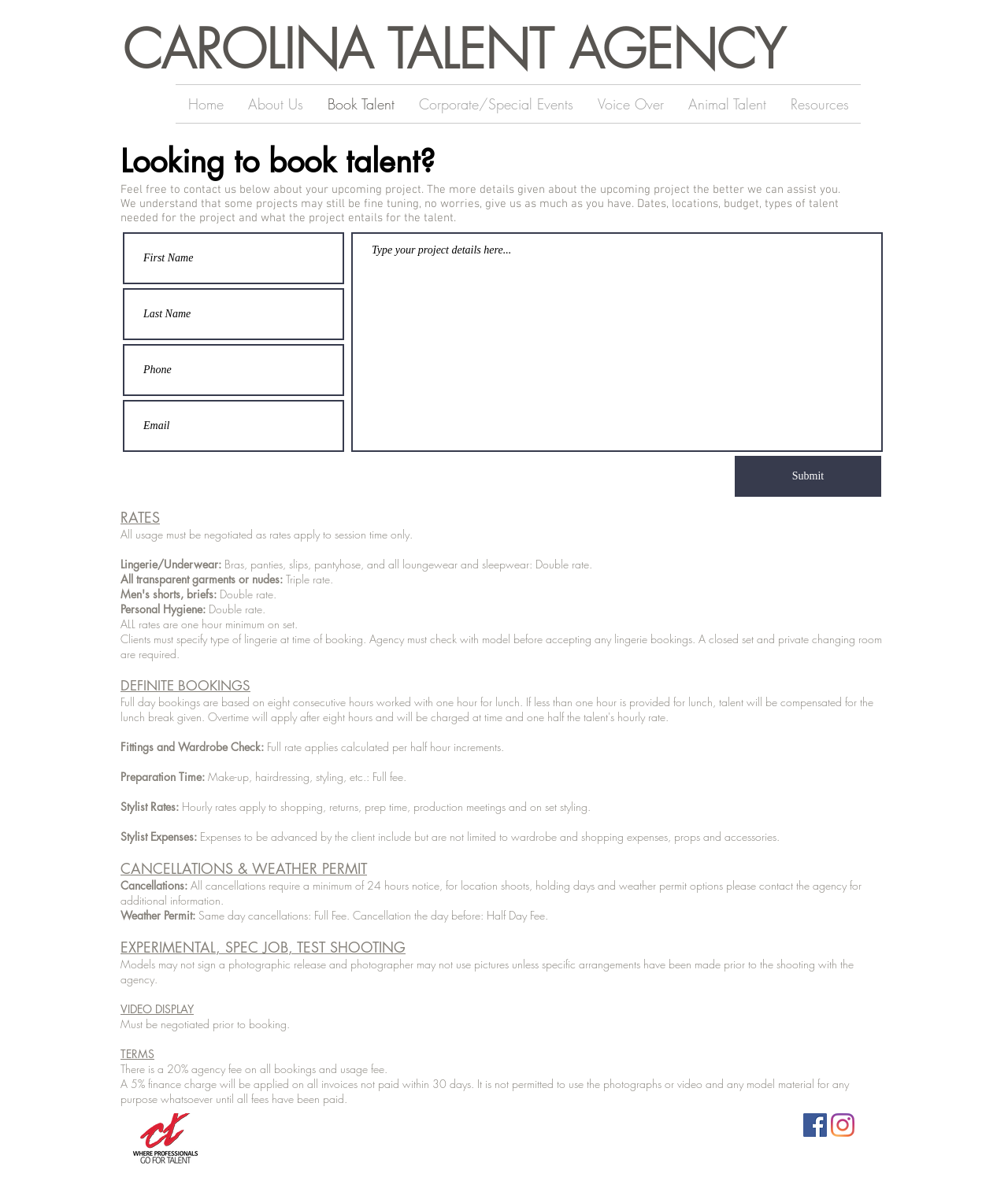Based on the element description: "placeholder="Type your project details here..."", identify the UI element and provide its bounding box coordinates. Use four float numbers between 0 and 1, [left, top, right, bottom].

[0.348, 0.197, 0.876, 0.384]